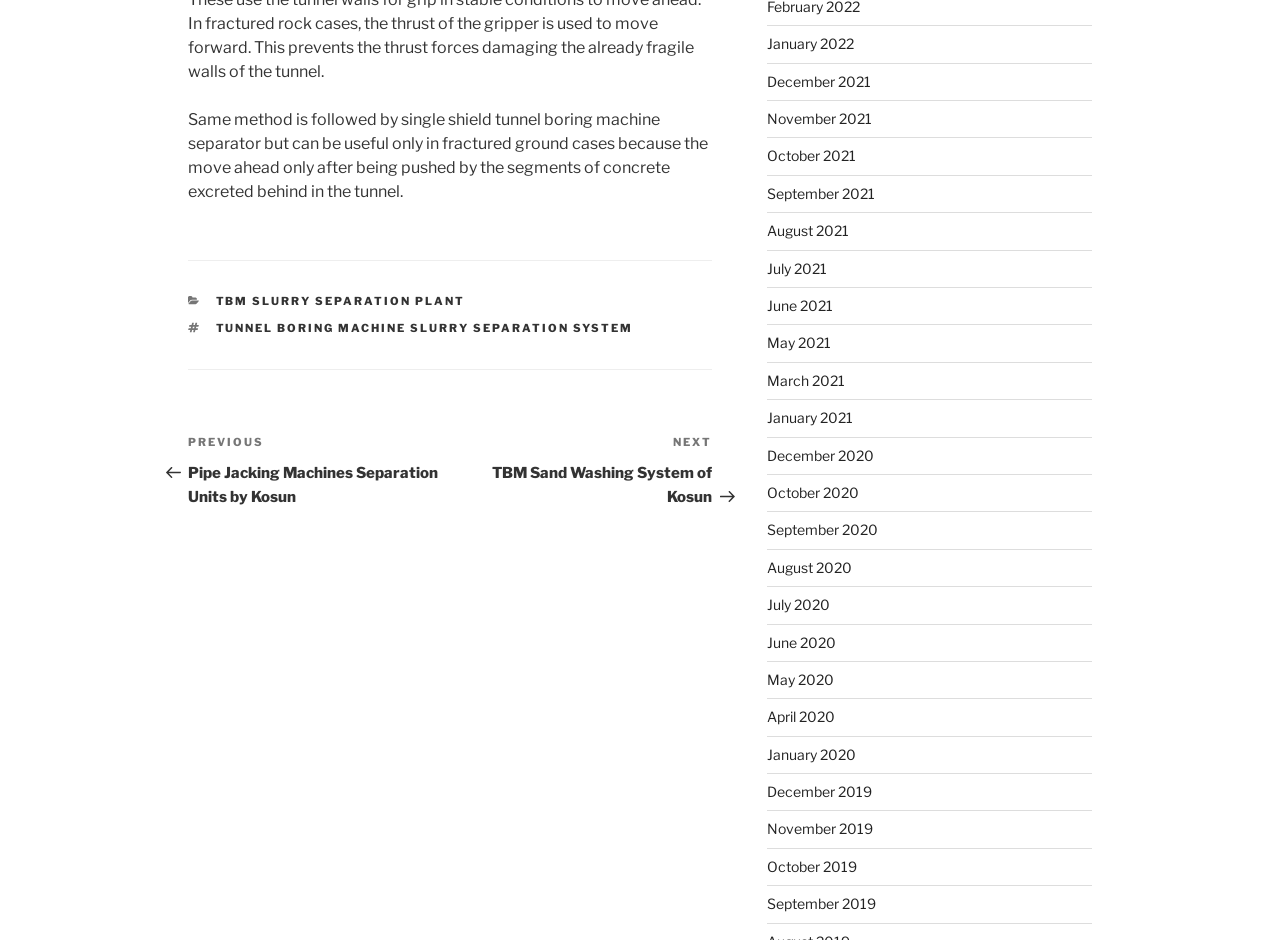Please find the bounding box coordinates in the format (top-left x, top-left y, bottom-right x, bottom-right y) for the given element description. Ensure the coordinates are floating point numbers between 0 and 1. Description: May 2020

[0.599, 0.714, 0.651, 0.732]